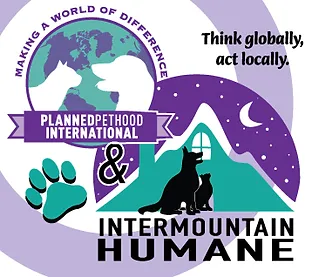Explain the scene depicted in the image, including all details.

This image features a harmonious blend of logos representing two organizations dedicated to animal welfare and care. The left side showcases the Planned Parenthood International logo, which emphasizes making a positive impact globally, symbolized by a globe with dog silhouettes. The right side highlights the Intermountain Humane logo, featuring a silhouette of a cat and dog nestled against a cozy, stylized house beneath a starry night sky. The accompanying phrase "Think globally, act locally" reinforces the commitment to both global and local initiatives in animal advocacy. The colorful design emphasizes collaboration and the shared mission of improving the lives of animals.